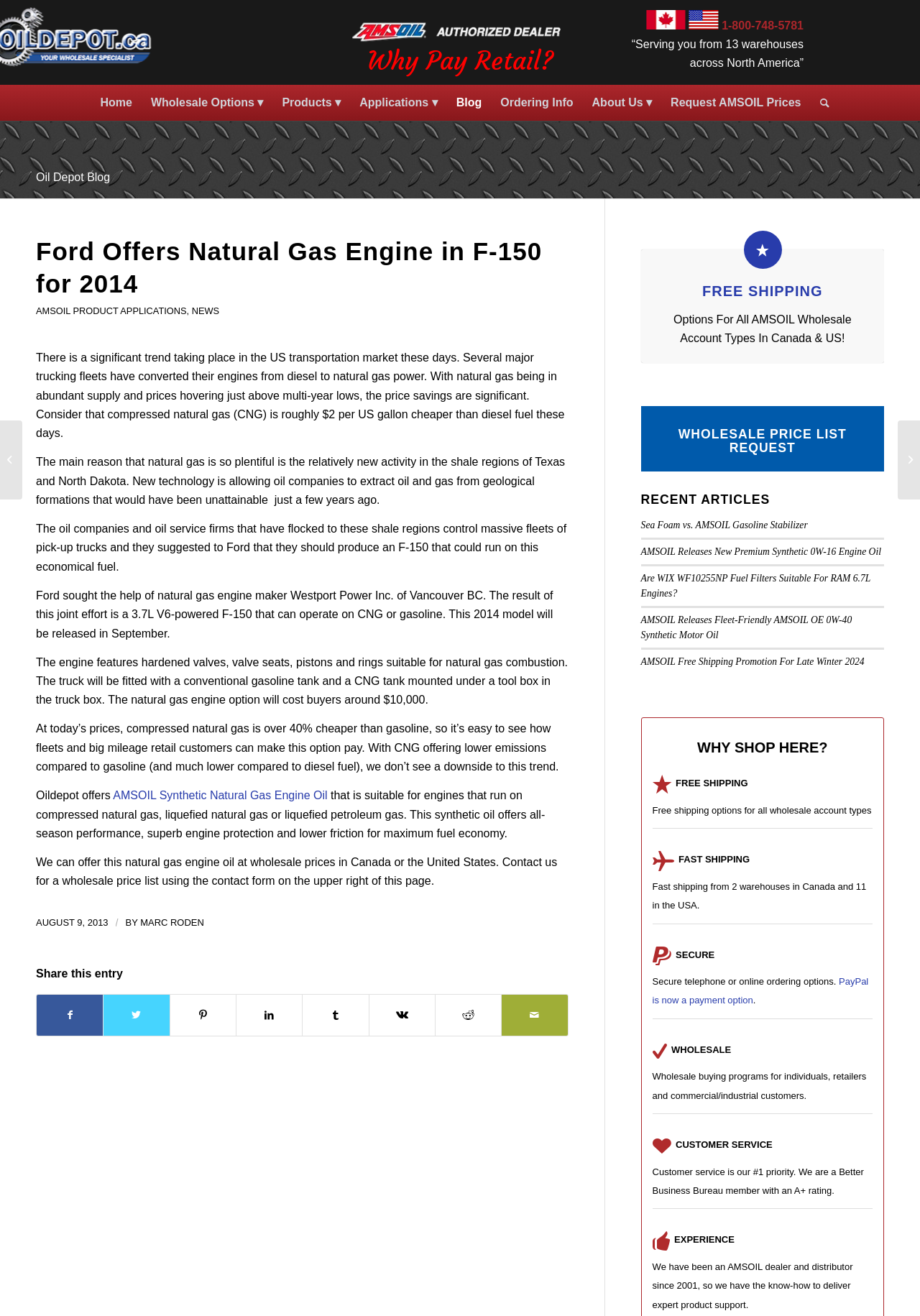Offer a thorough description of the webpage.

The webpage is about Oil Depot, an AMSOIL dealer serving Canada and the US. At the top, there is a phone number and a brief description of the company. Below that, there is a menu bar with options such as Home, Wholesale Options, Products, Applications, Blog, Ordering Info, and About Us.

The main content of the page is an article about Ford offering a natural gas engine in their F-150 model for 2014. The article discusses the trend of major trucking fleets converting their engines from diesel to natural gas power, citing the significant price savings and abundant supply of natural gas. It also mentions the collaboration between Ford and Westport Power Inc. to produce a 3.7L V6-powered F-150 that can operate on compressed natural gas (CNG) or gasoline.

The article is divided into several paragraphs, with headings and links to related topics such as AMSOIL product applications and news. There is also a section about Oil Depot offering AMSOIL synthetic natural gas engine oil at wholesale prices in Canada and the US.

On the right side of the page, there are several sections, including a list of recent articles, a request form for a wholesale price list, and a section highlighting the benefits of shopping at Oil Depot, such as free shipping, fast shipping, secure ordering, and wholesale buying programs.

At the bottom of the page, there are links to share the article on various social media platforms.